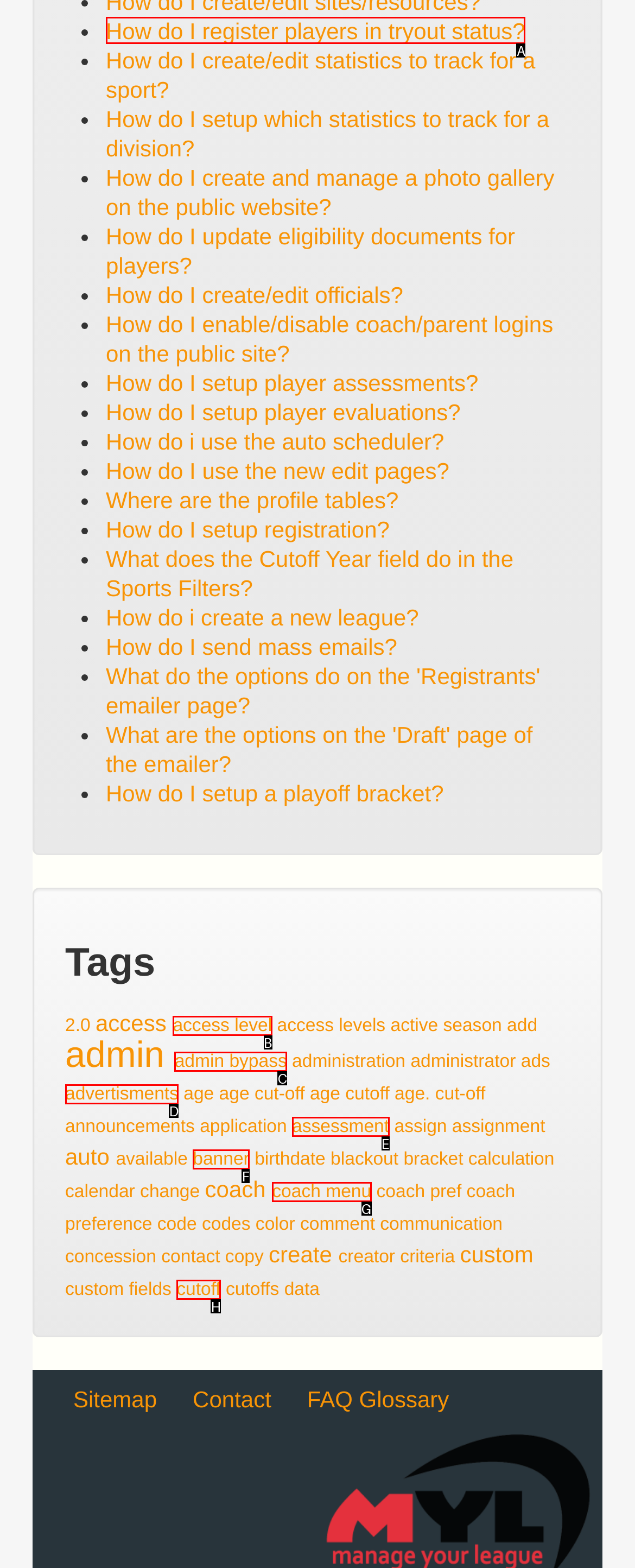Select the appropriate HTML element to click on to finish the task: Click on 'How do I register players in tryout status?'.
Answer with the letter corresponding to the selected option.

A